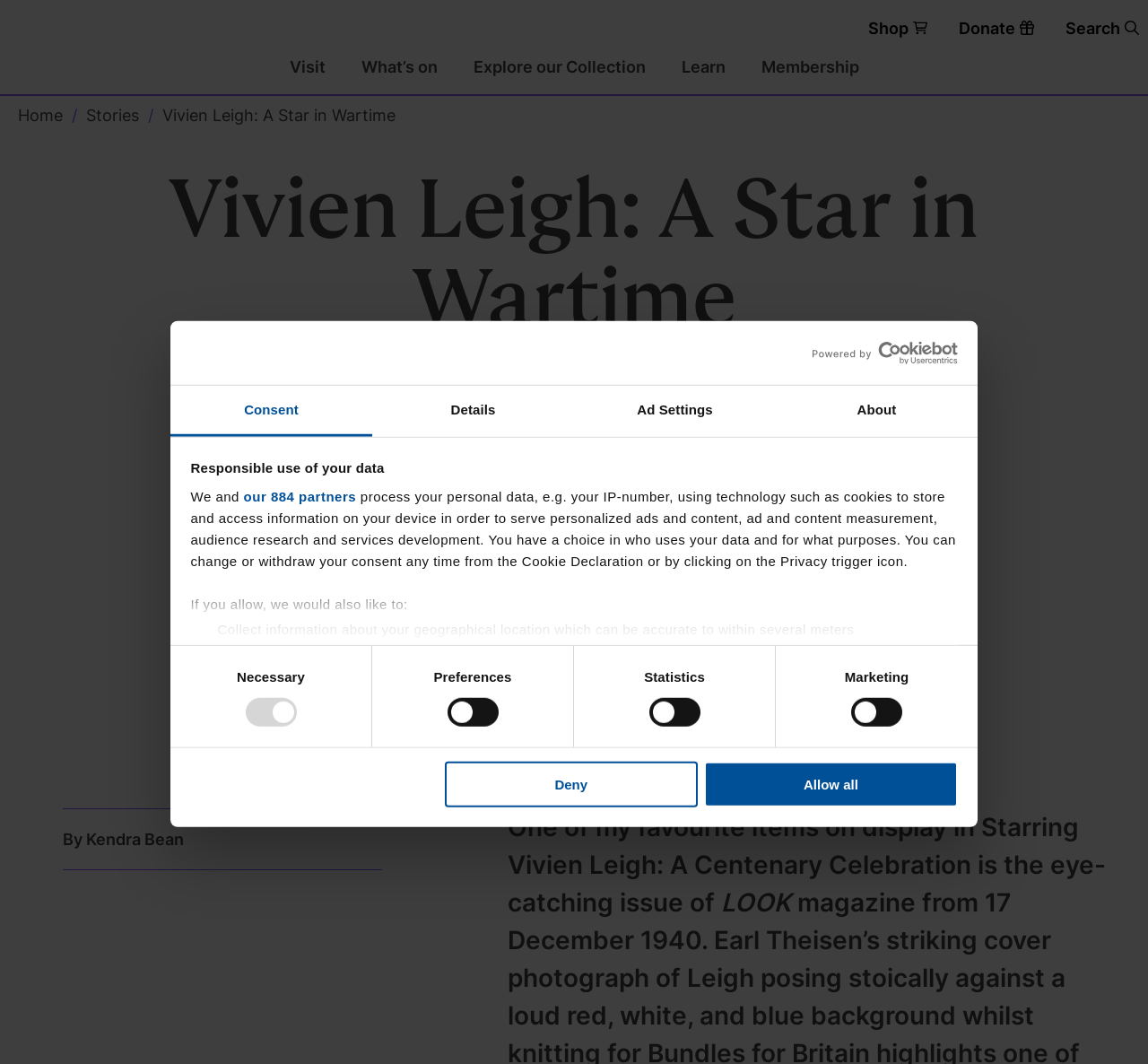Can you determine the main header of this webpage?

Vivien Leigh: A Star in Wartime